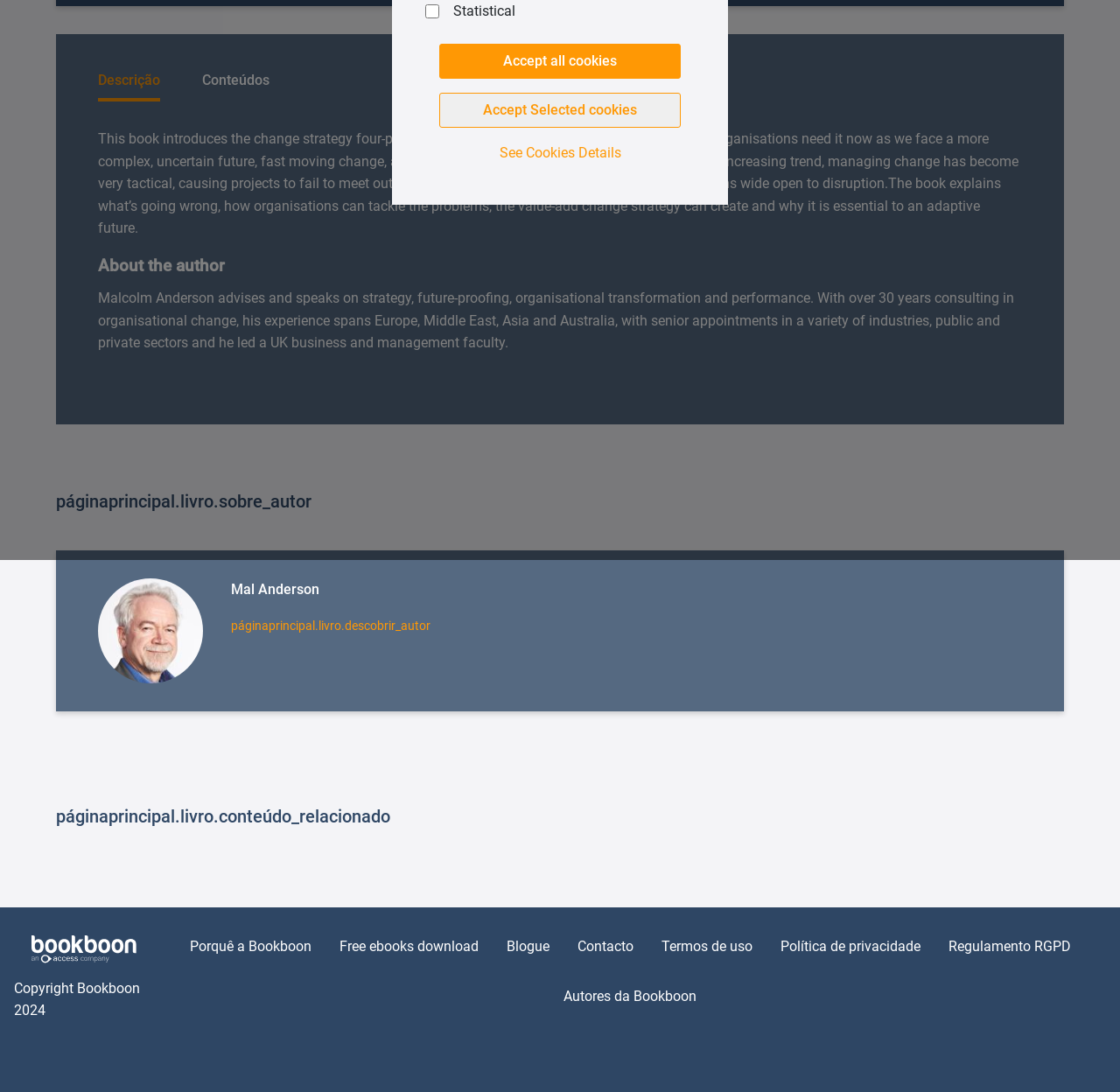Locate the bounding box coordinates of the UI element described by: "Contacto". The bounding box coordinates should consist of four float numbers between 0 and 1, i.e., [left, top, right, bottom].

[0.515, 0.859, 0.565, 0.874]